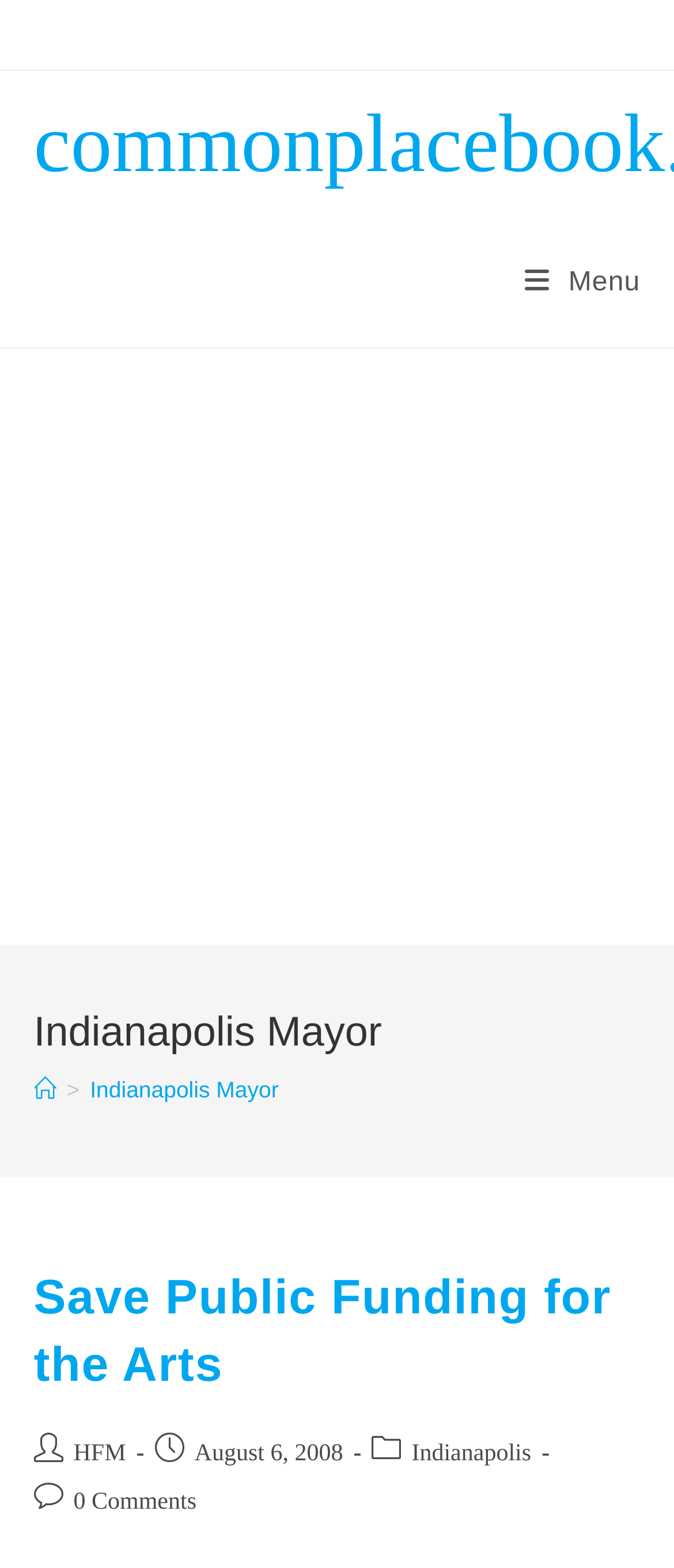Please determine the bounding box coordinates for the element that should be clicked to follow these instructions: "View author profile".

[0.109, 0.92, 0.187, 0.936]